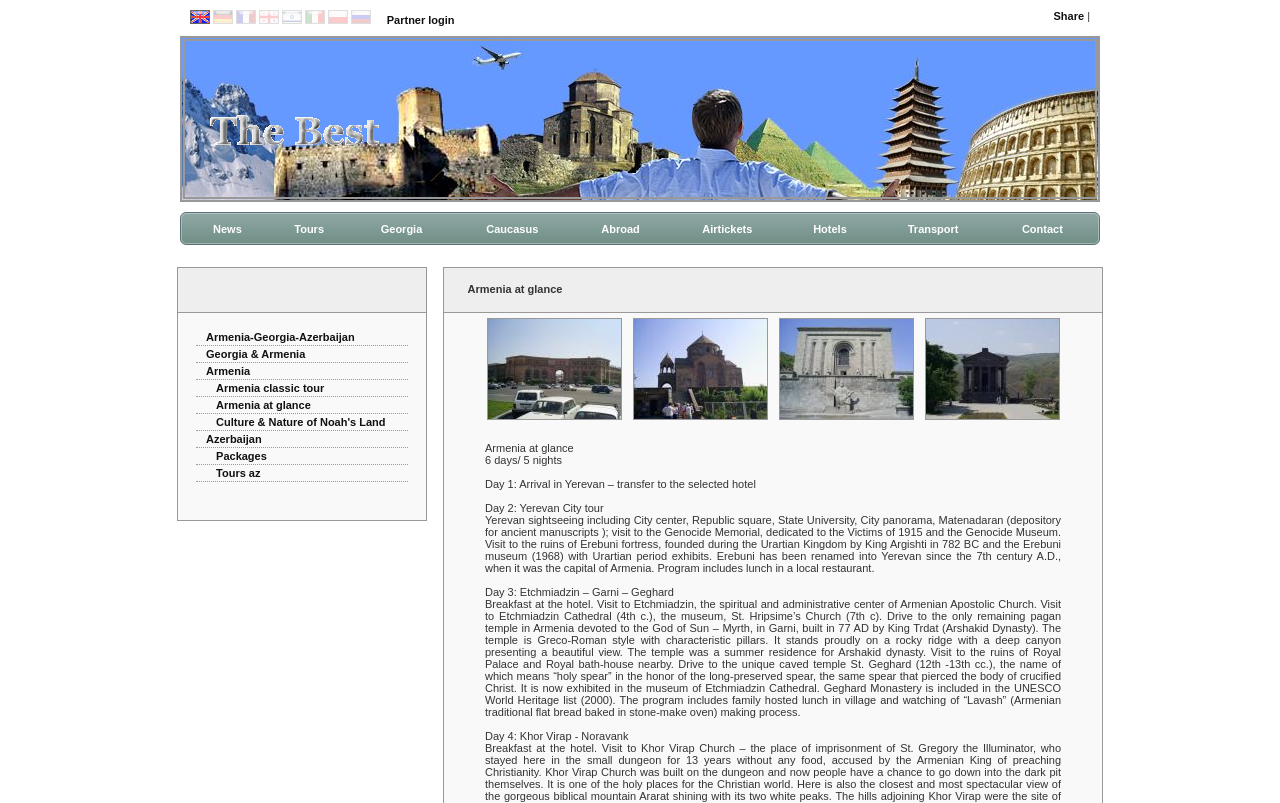Find and provide the bounding box coordinates for the UI element described here: "Armenia at glance". The coordinates should be given as four float numbers between 0 and 1: [left, top, right, bottom].

[0.169, 0.497, 0.243, 0.512]